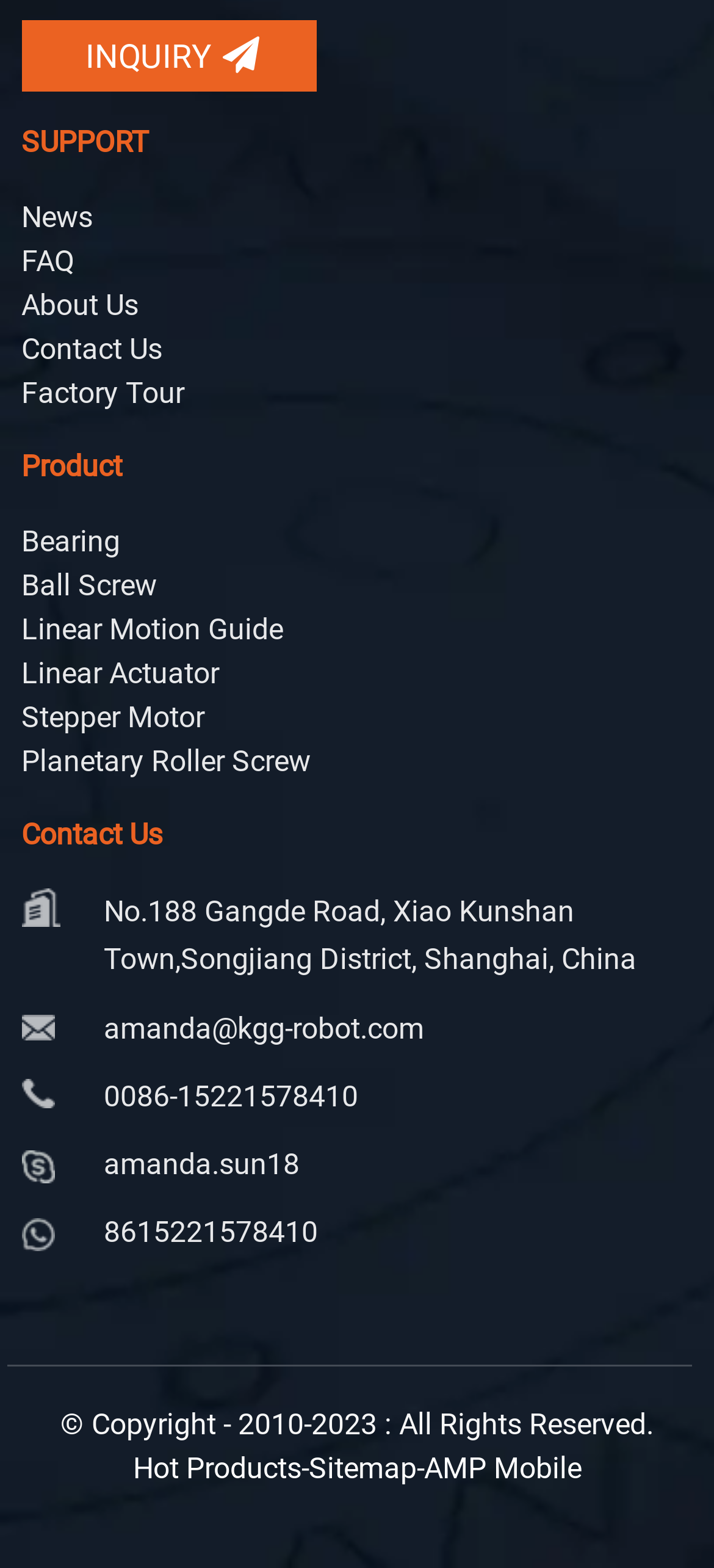Determine the bounding box of the UI component based on this description: "Linear Motion Guide". The bounding box coordinates should be four float values between 0 and 1, i.e., [left, top, right, bottom].

[0.03, 0.388, 0.951, 0.416]